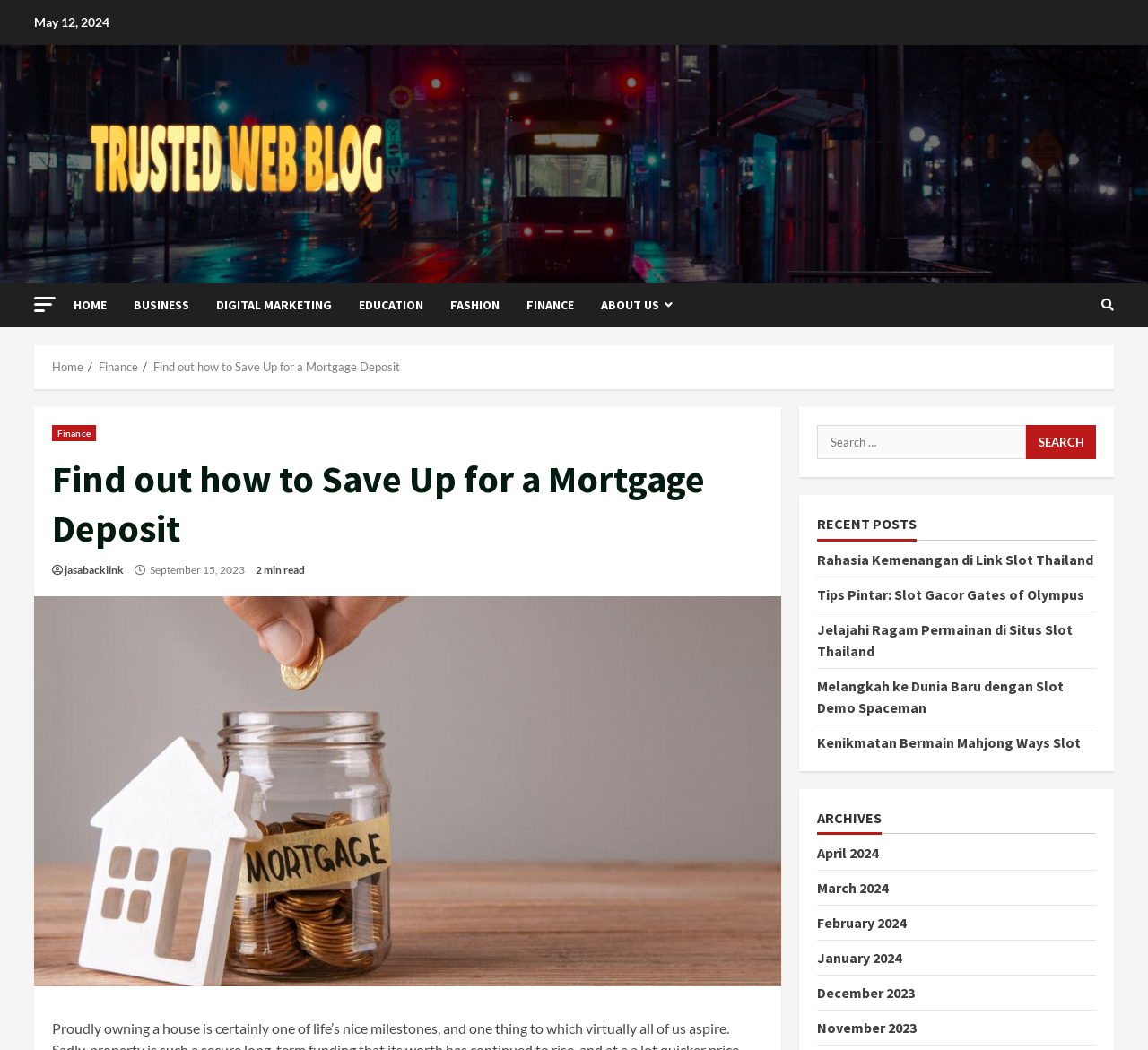Please specify the coordinates of the bounding box for the element that should be clicked to carry out this instruction: "Click on the 'HOME' link". The coordinates must be four float numbers between 0 and 1, formatted as [left, top, right, bottom].

[0.064, 0.27, 0.105, 0.312]